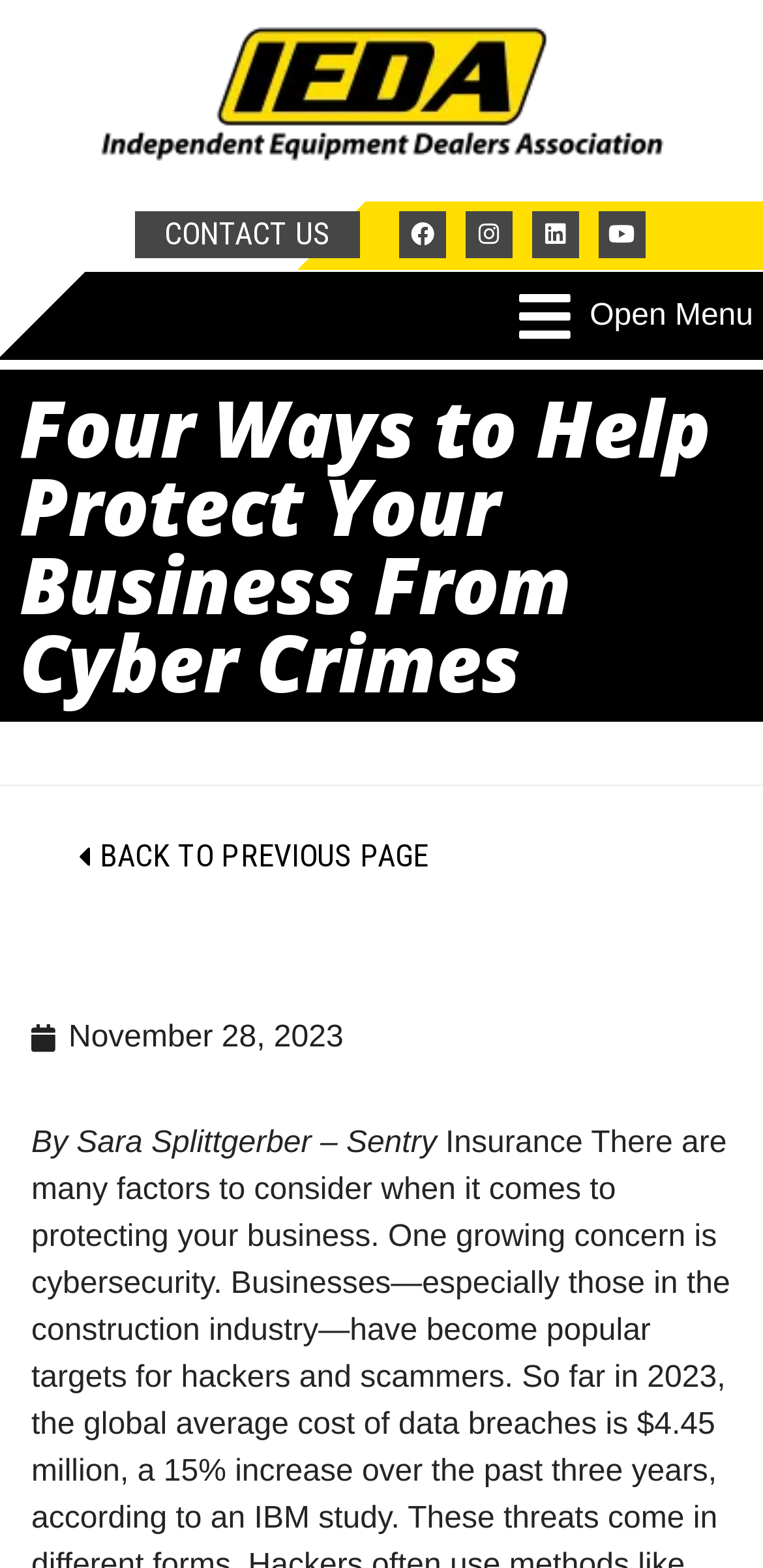What is the author of the article?
Please provide a comprehensive answer based on the information in the image.

I found the author's name by looking at the static text element that says 'By Sara Splittgerber – Sentry'.